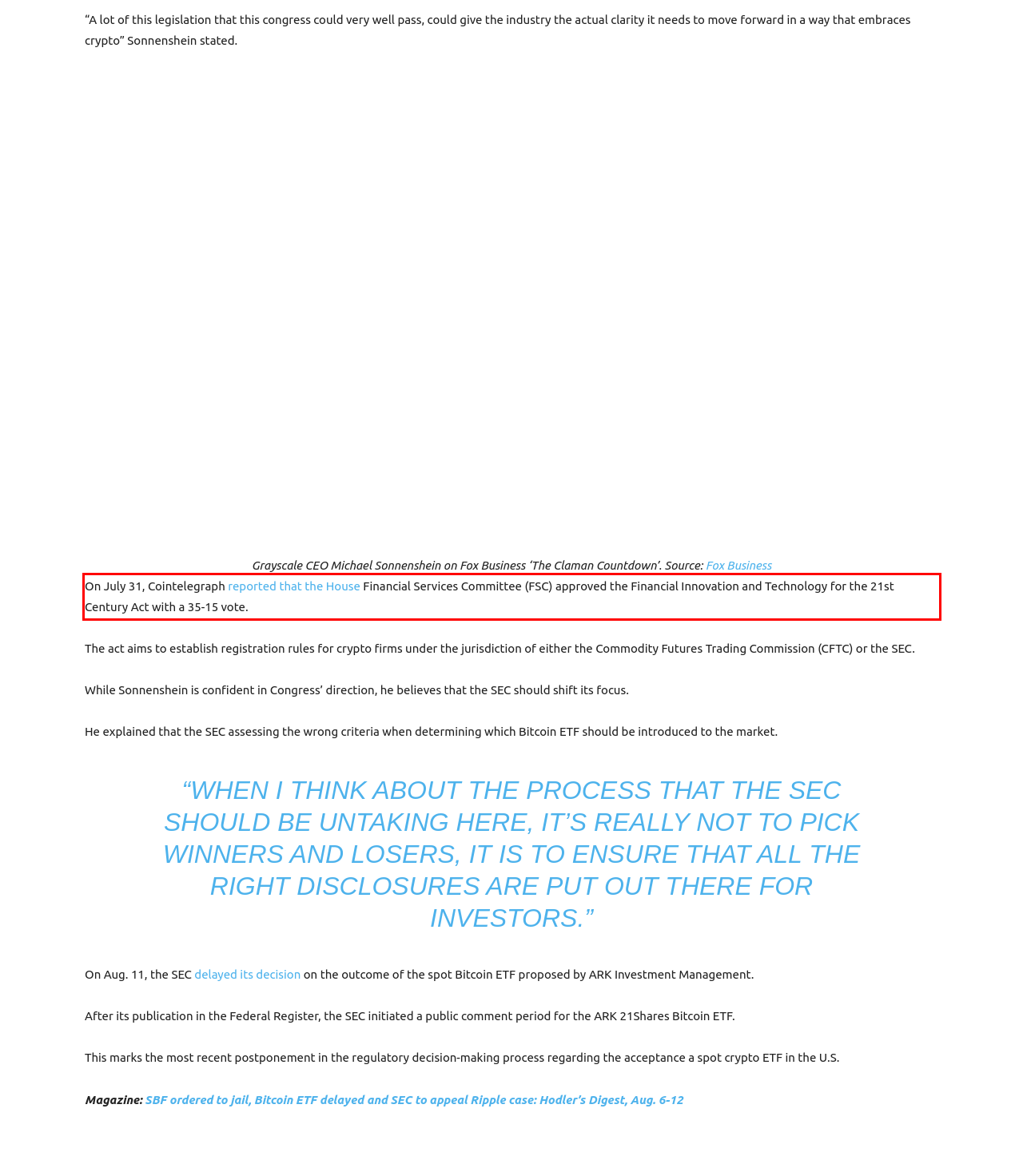You are given a screenshot of a webpage with a UI element highlighted by a red bounding box. Please perform OCR on the text content within this red bounding box.

On July 31, Cointelegraph reported that the House Financial Services Committee (FSC) approved the Financial Innovation and Technology for the 21st Century Act with a 35-15 vote.